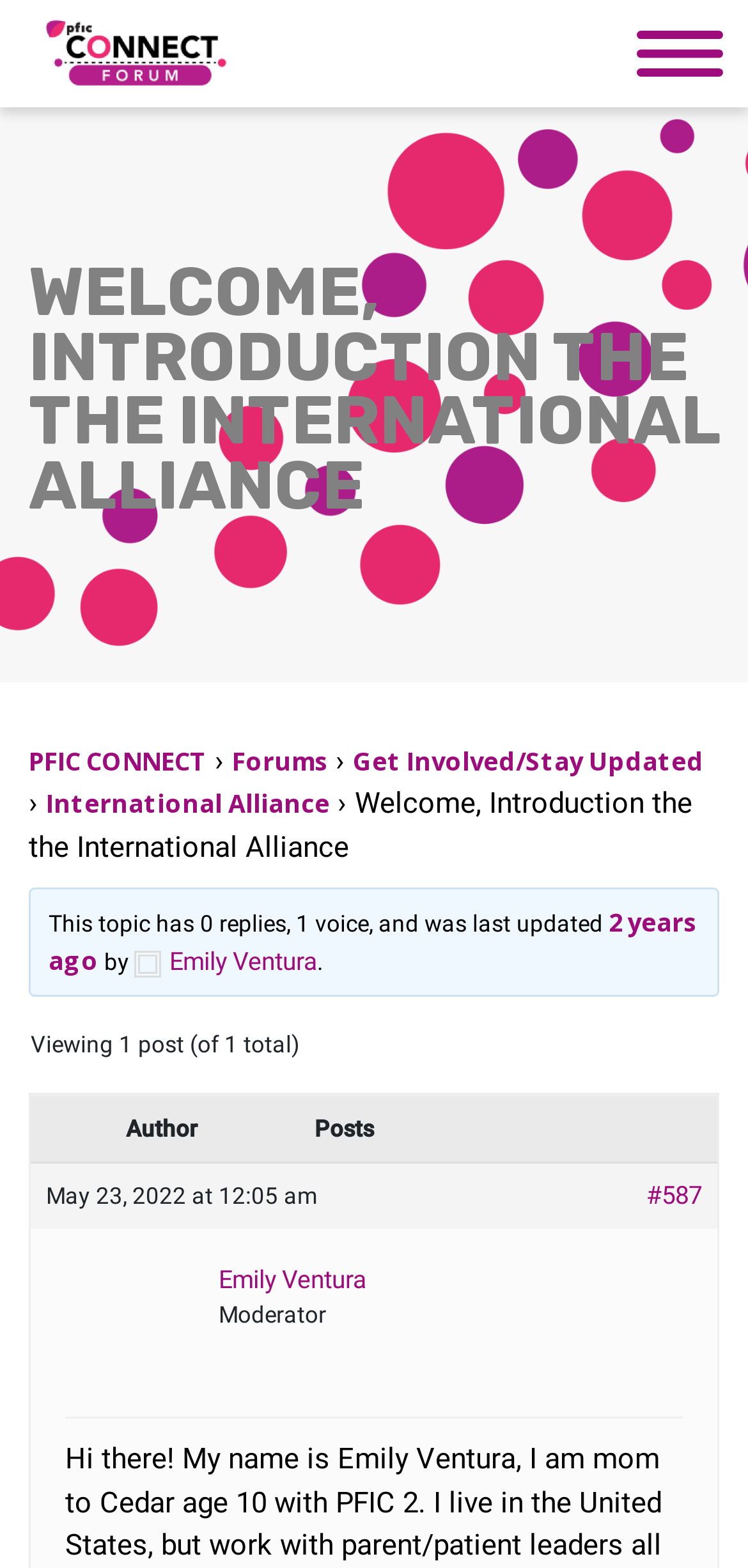Please give a one-word or short phrase response to the following question: 
Who is the author of the last updated post?

Emily Ventura